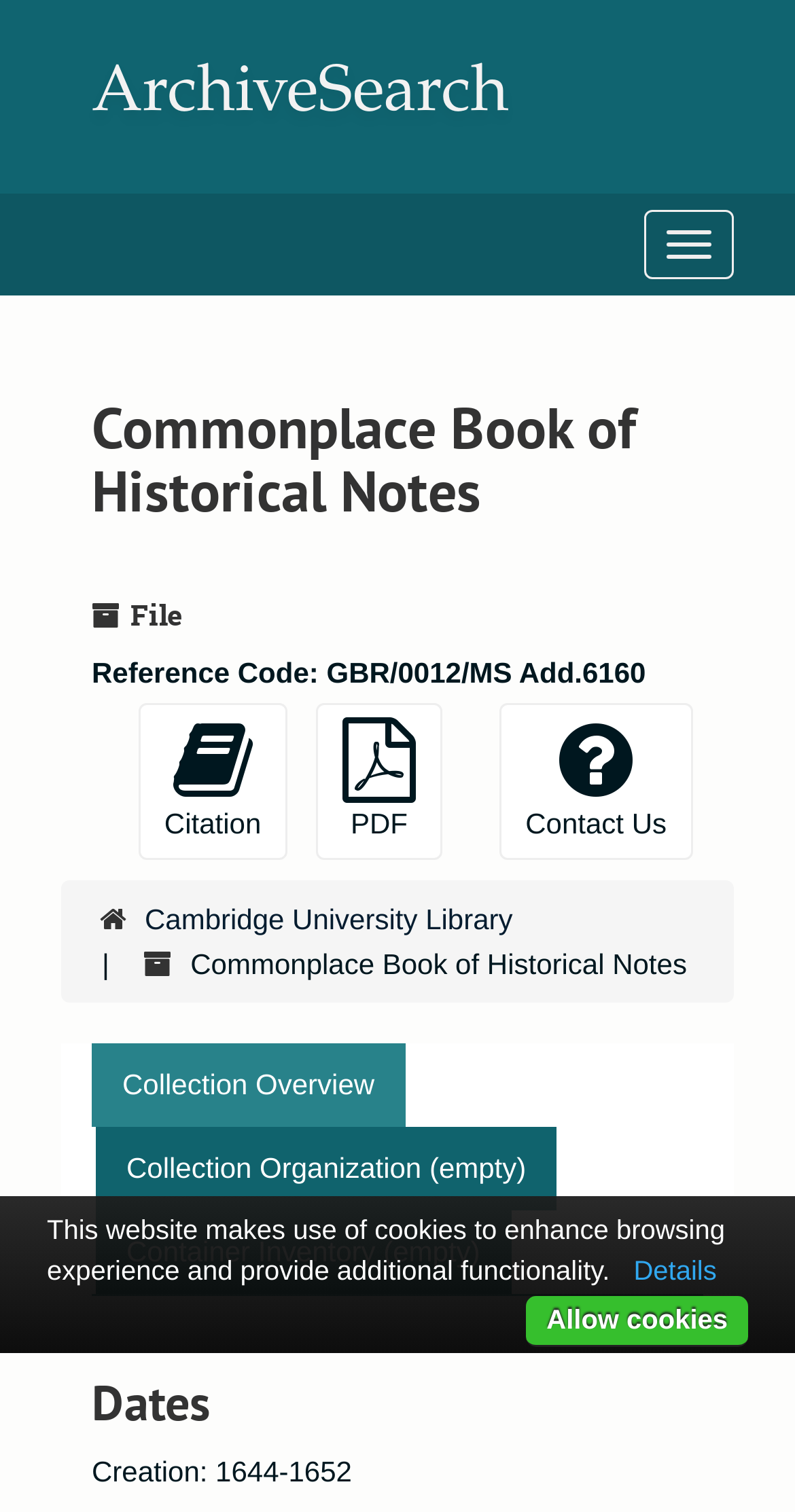Show the bounding box coordinates of the region that should be clicked to follow the instruction: "Download PDF."

[0.397, 0.465, 0.556, 0.568]